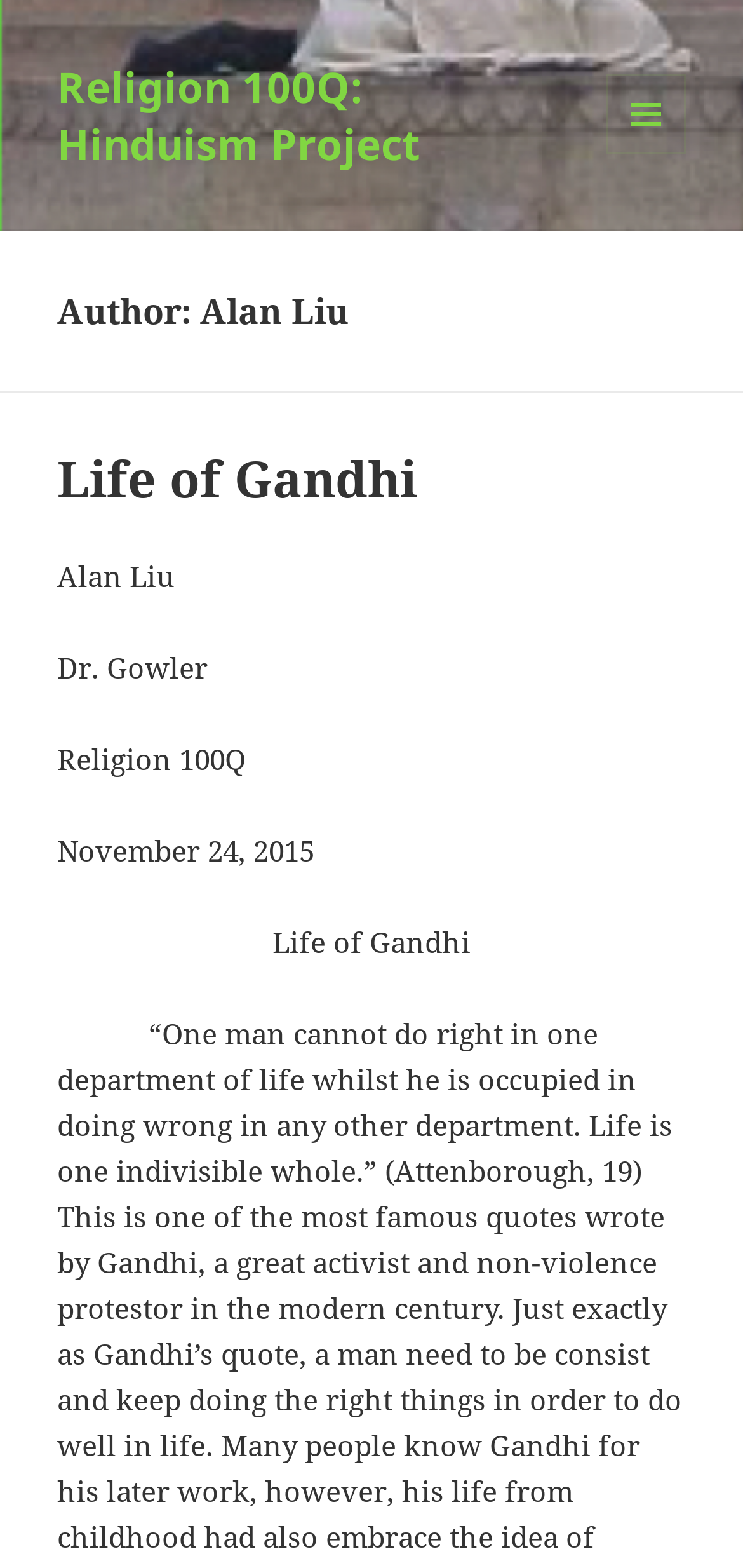What is the title of the project?
Please give a detailed and elaborate answer to the question.

The title of the project is 'Religion 100Q: Hinduism Project', which is mentioned in the link at the top of the webpage and also in the StaticText 'Religion 100Q'.